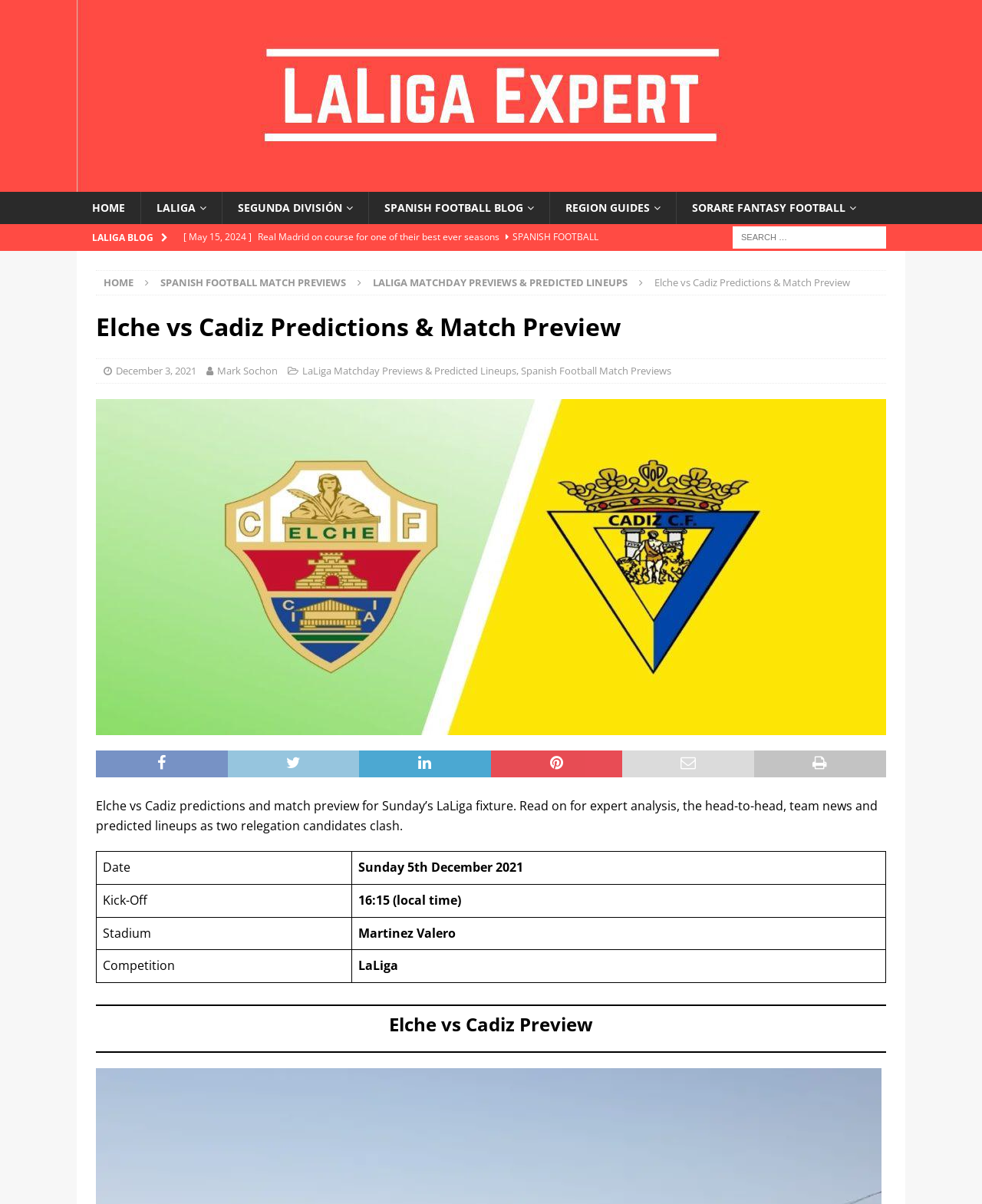Find and specify the bounding box coordinates that correspond to the clickable region for the instruction: "Click on LaLiga Expert".

[0.078, 0.146, 0.922, 0.158]